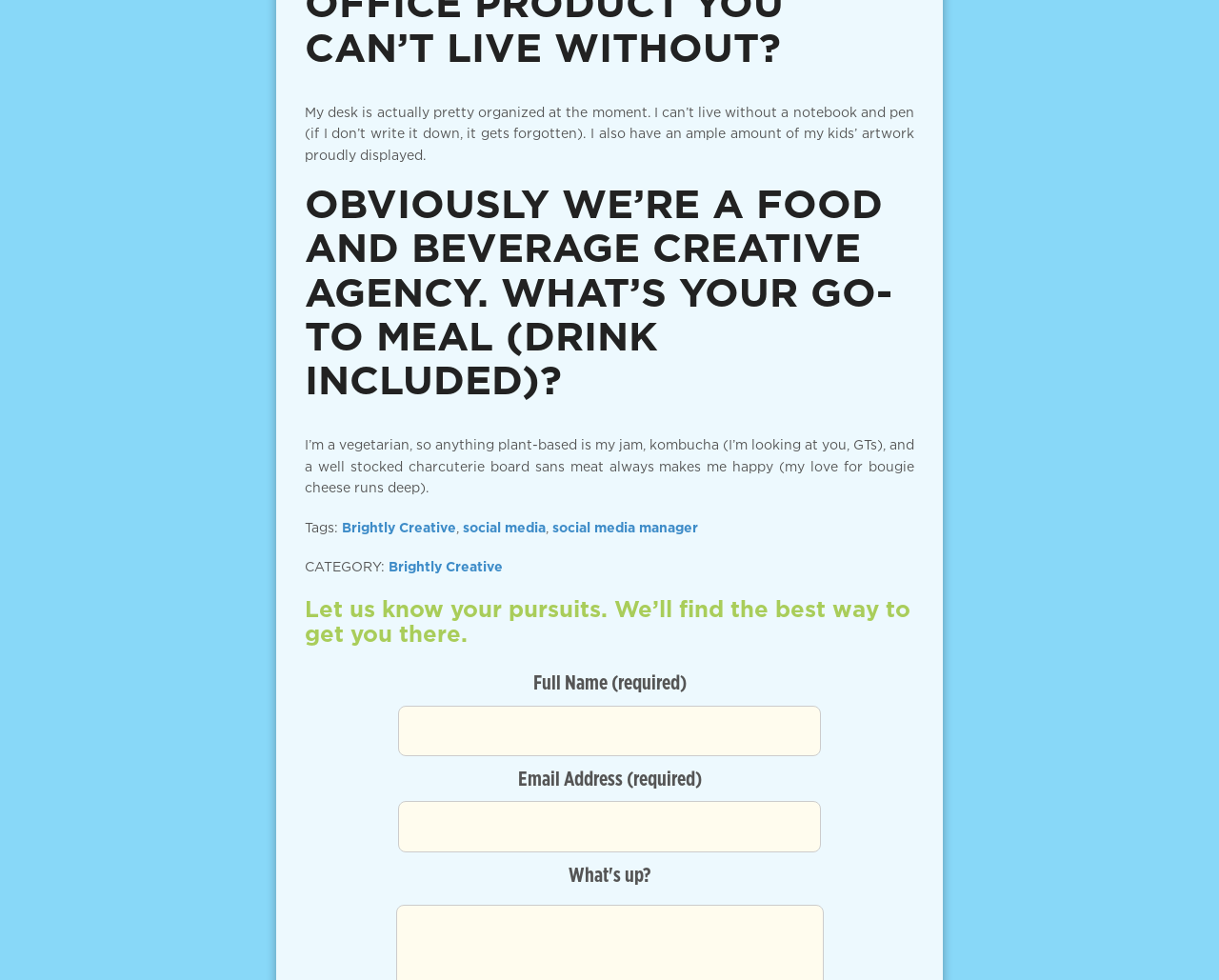What is required to fill in the form?
Please provide a single word or phrase in response based on the screenshot.

Full Name and Email Address